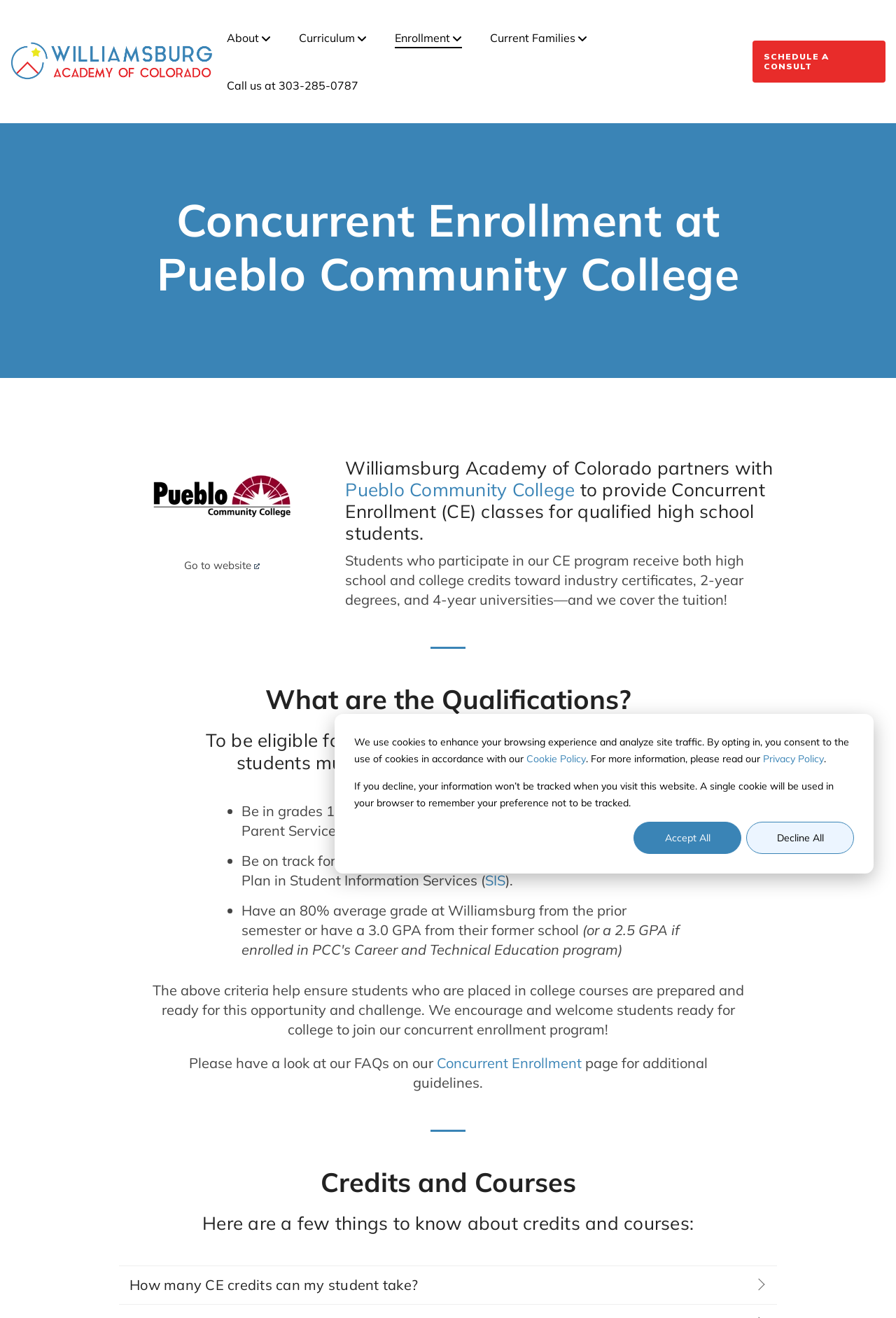Please identify the bounding box coordinates of the element's region that I should click in order to complete the following instruction: "Explore the editorials section". The bounding box coordinates consist of four float numbers between 0 and 1, i.e., [left, top, right, bottom].

None